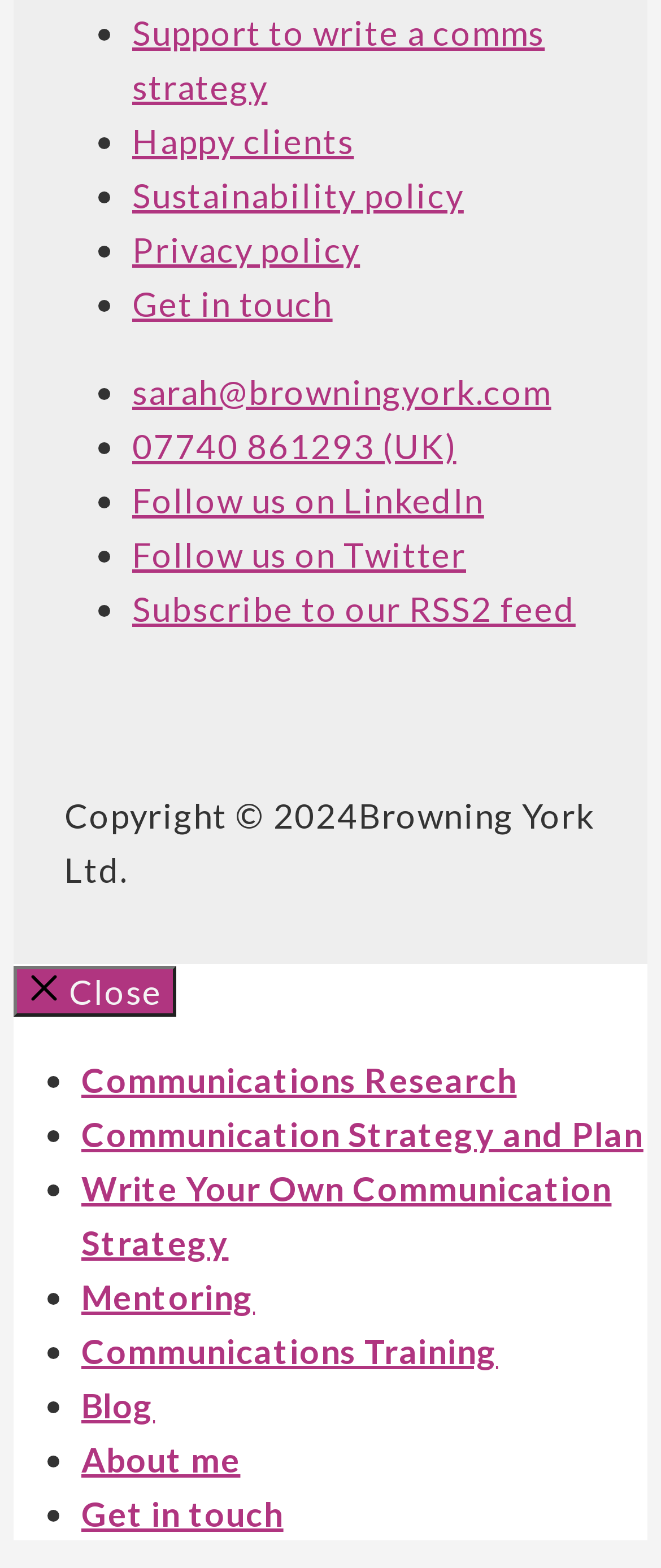How many list markers are there in the webpage?
Answer the question with just one word or phrase using the image.

24